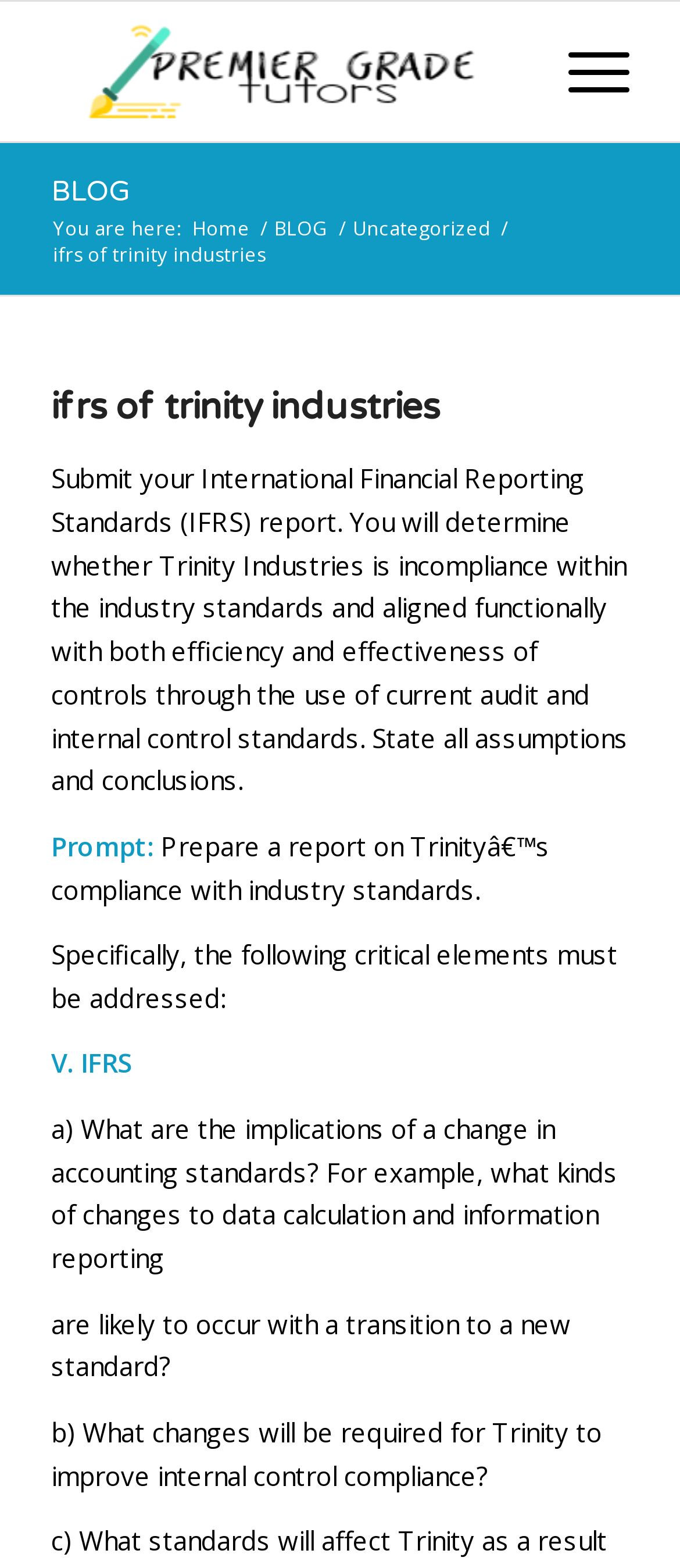Respond with a single word or short phrase to the following question: 
How many links are present in the webpage's header?

3